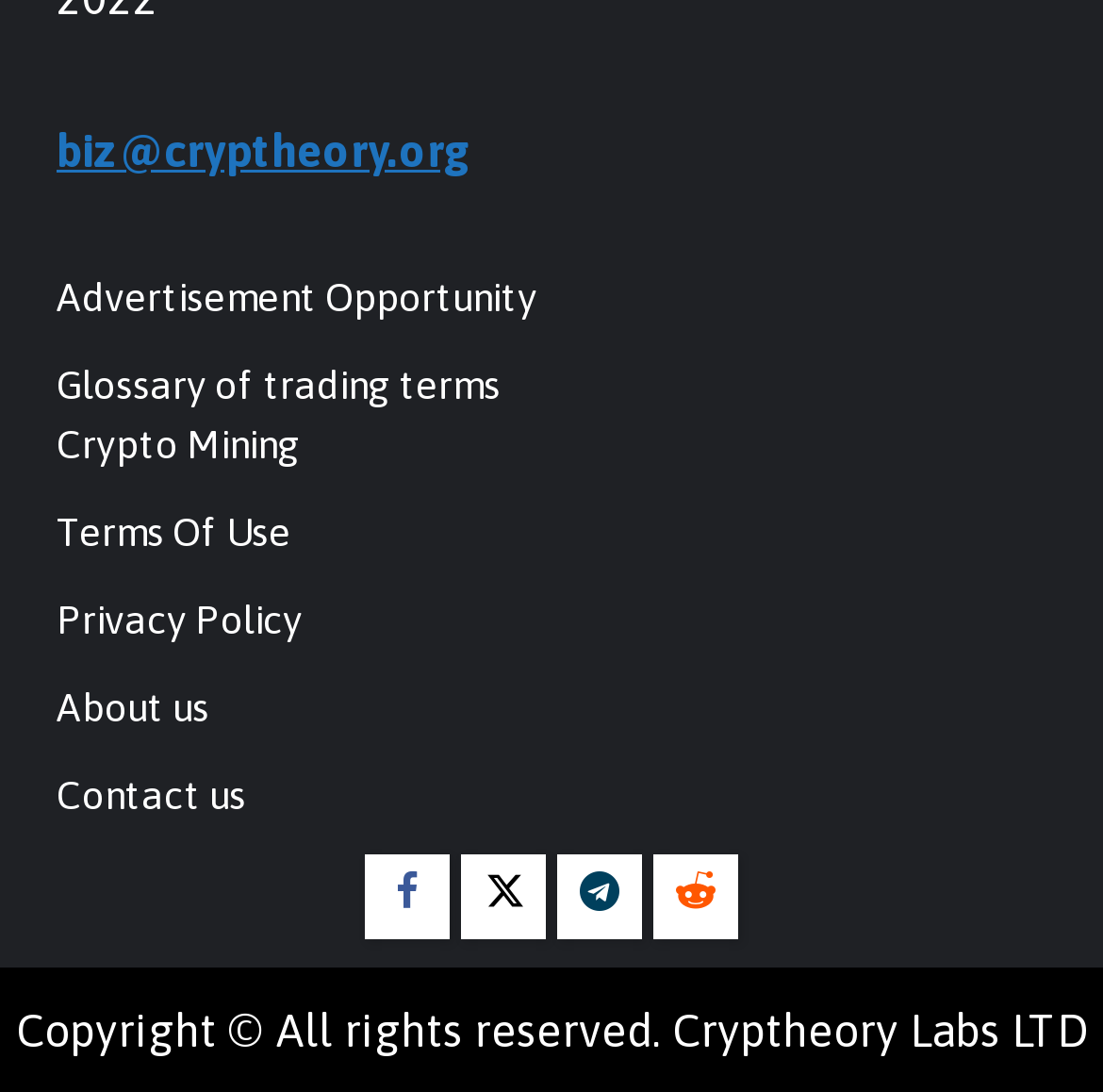Determine the bounding box for the UI element that matches this description: "Terms Of Use".

[0.051, 0.466, 0.264, 0.507]